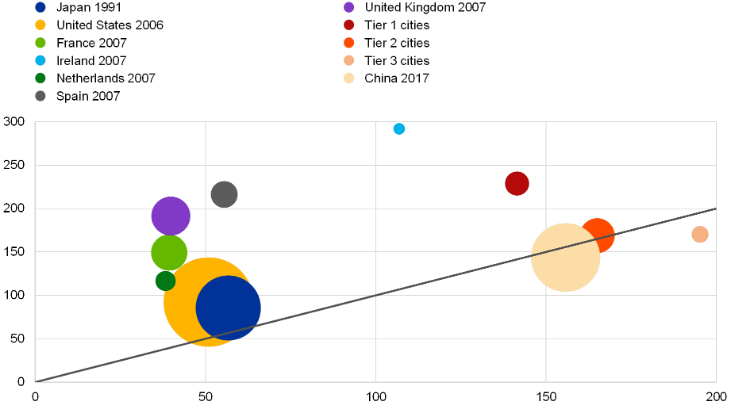Respond to the question below with a concise word or phrase:
What color represents Tier 1 cities in China?

Orange